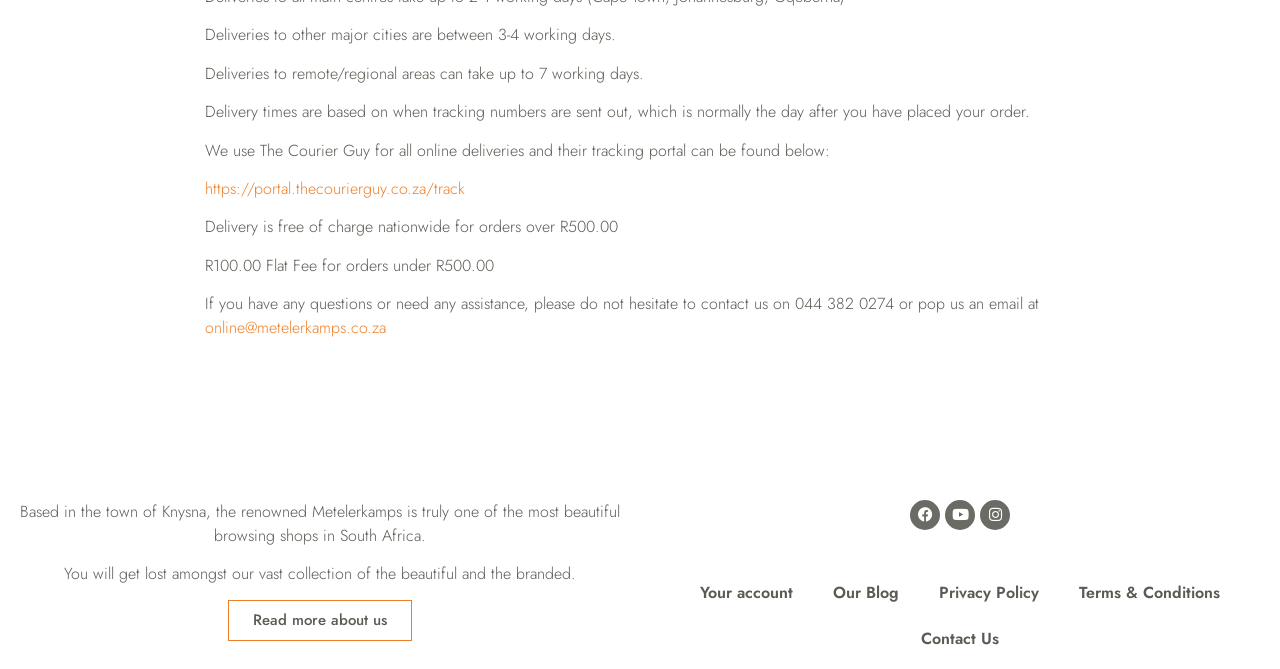Where is Metelerkamps based?
Provide an in-depth and detailed answer to the question.

According to the webpage, Metelerkamps is based in the town of Knysna, as mentioned in the eighth StaticText element, which states 'Based in the town of Knysna, the renowned Metelerkamps is truly one of the most beautiful browsing shops in South Africa.'